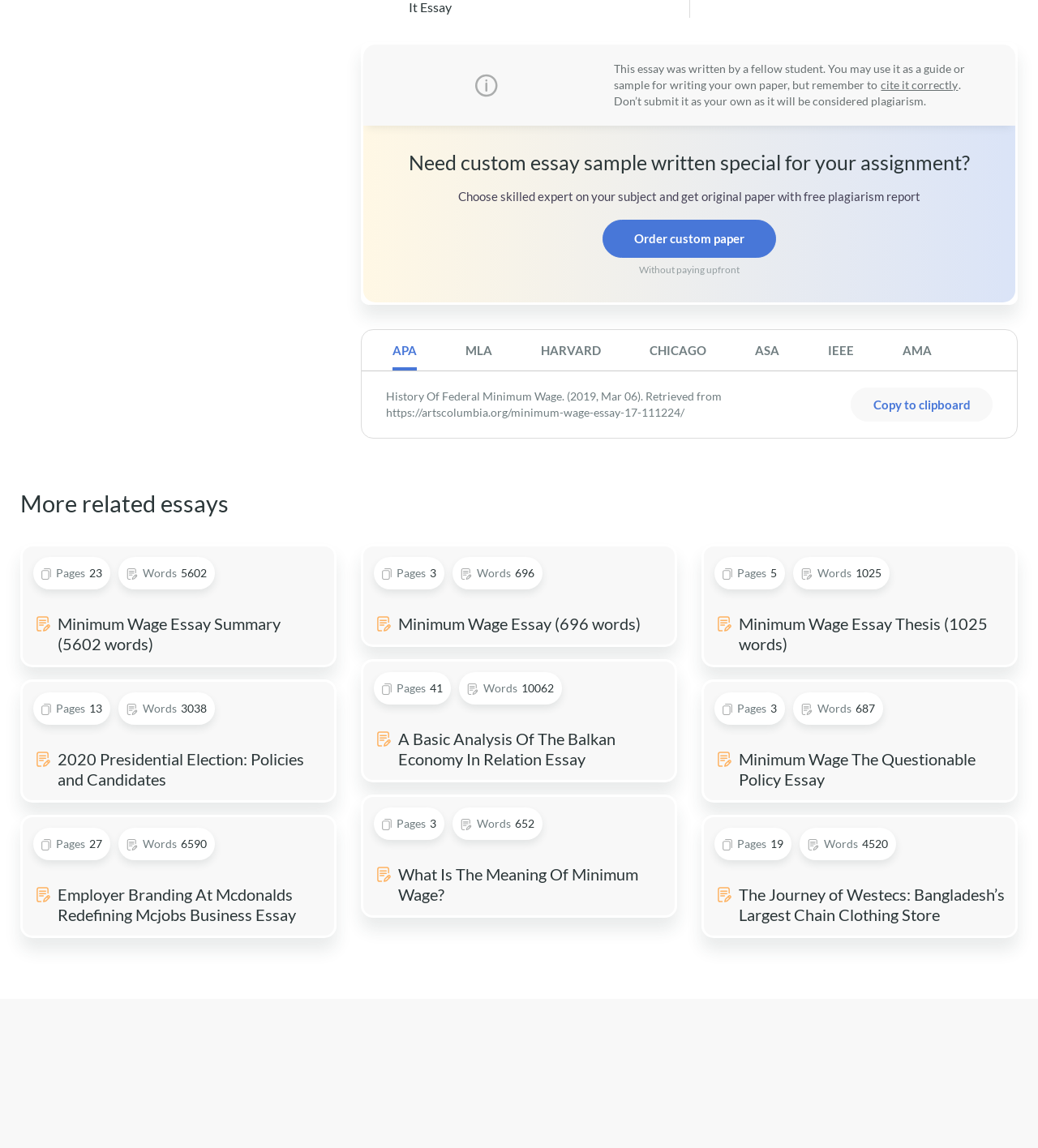Please identify the bounding box coordinates of the area that needs to be clicked to fulfill the following instruction: "Click the 'Order custom paper' button."

[0.611, 0.201, 0.717, 0.214]